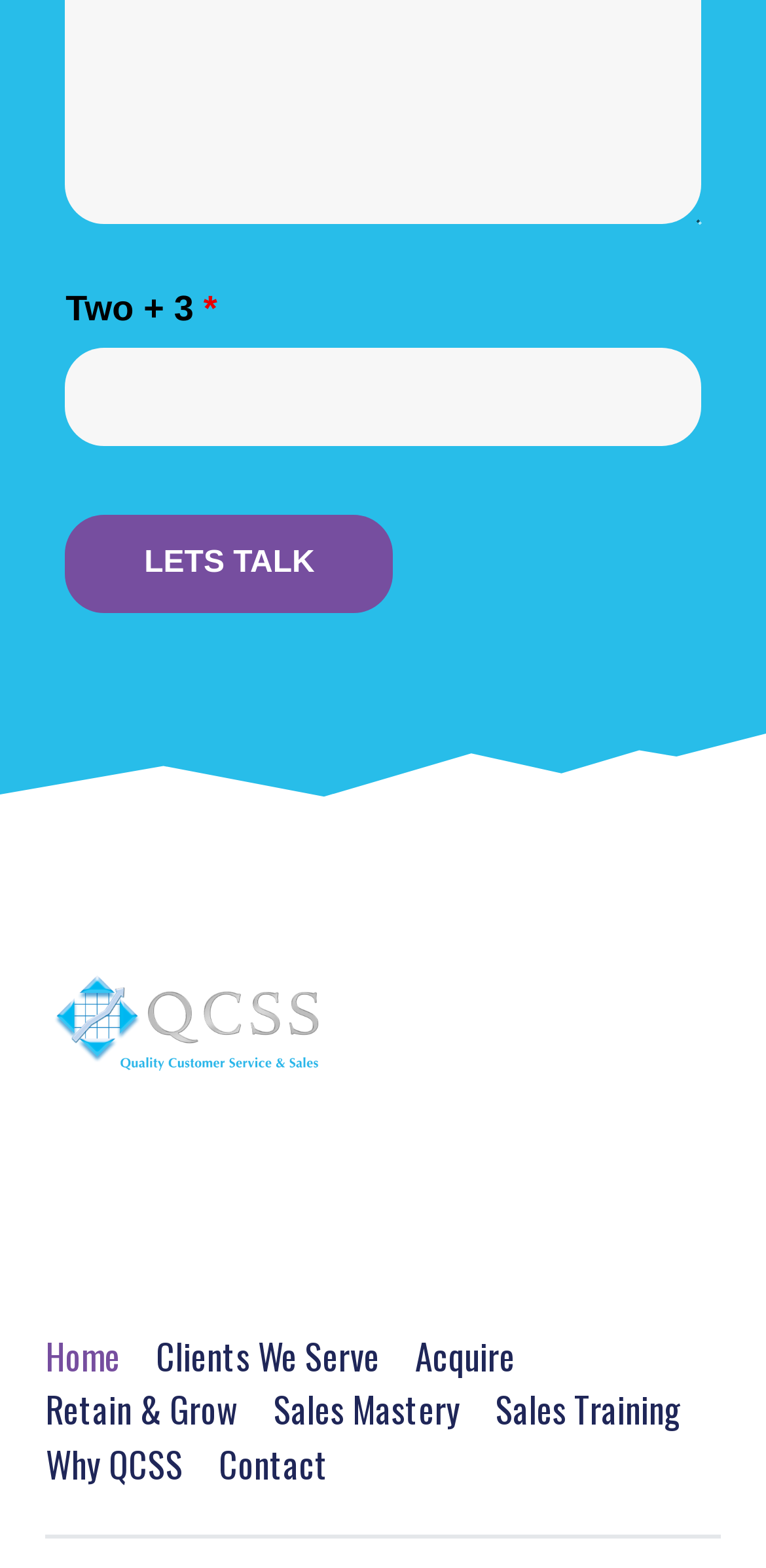Provide the bounding box coordinates of the section that needs to be clicked to accomplish the following instruction: "Go to Home page."

[0.037, 0.848, 0.181, 0.883]